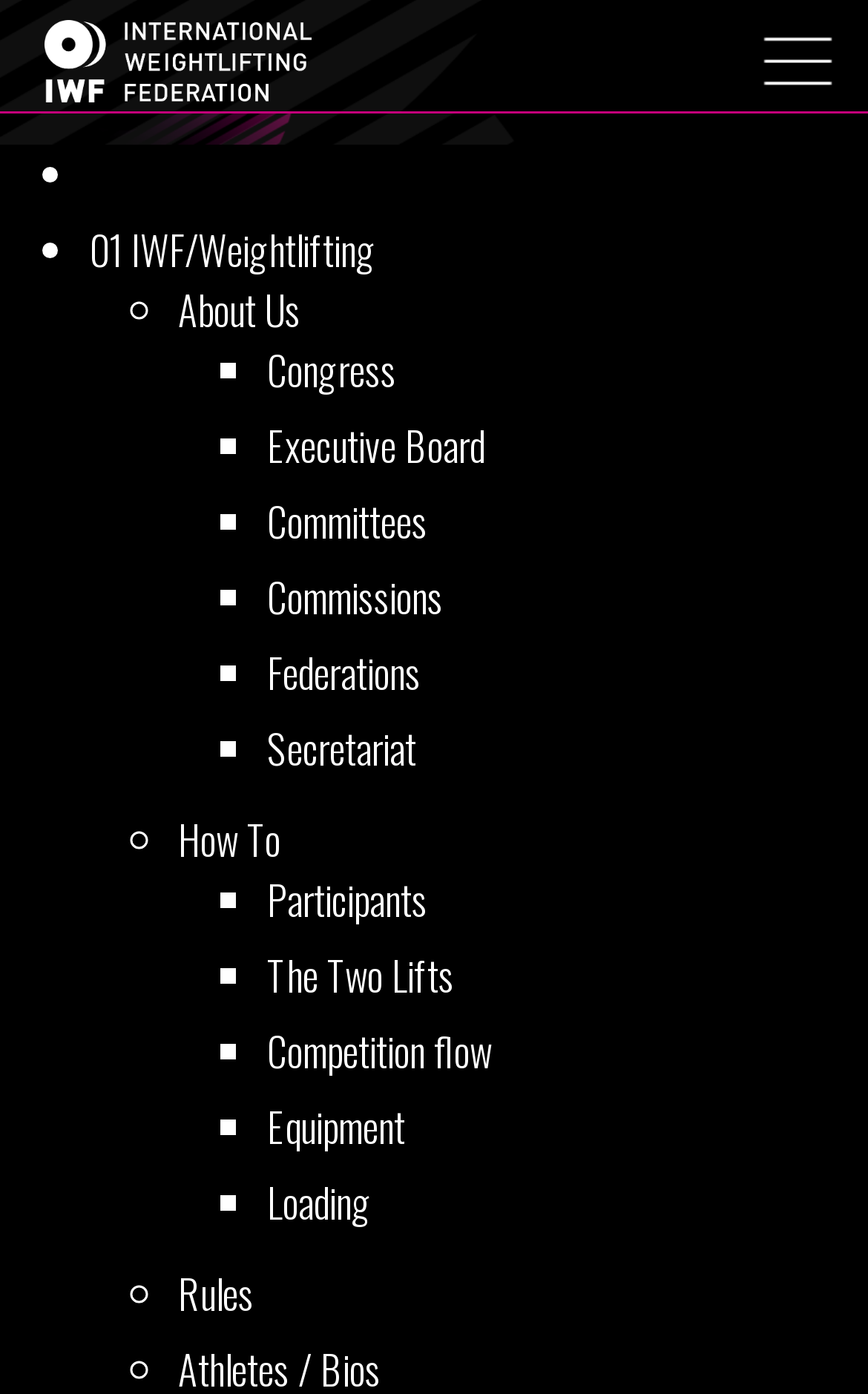Identify the bounding box coordinates for the UI element described as: "The Two Lifts". The coordinates should be provided as four floats between 0 and 1: [left, top, right, bottom].

[0.308, 0.679, 0.523, 0.72]